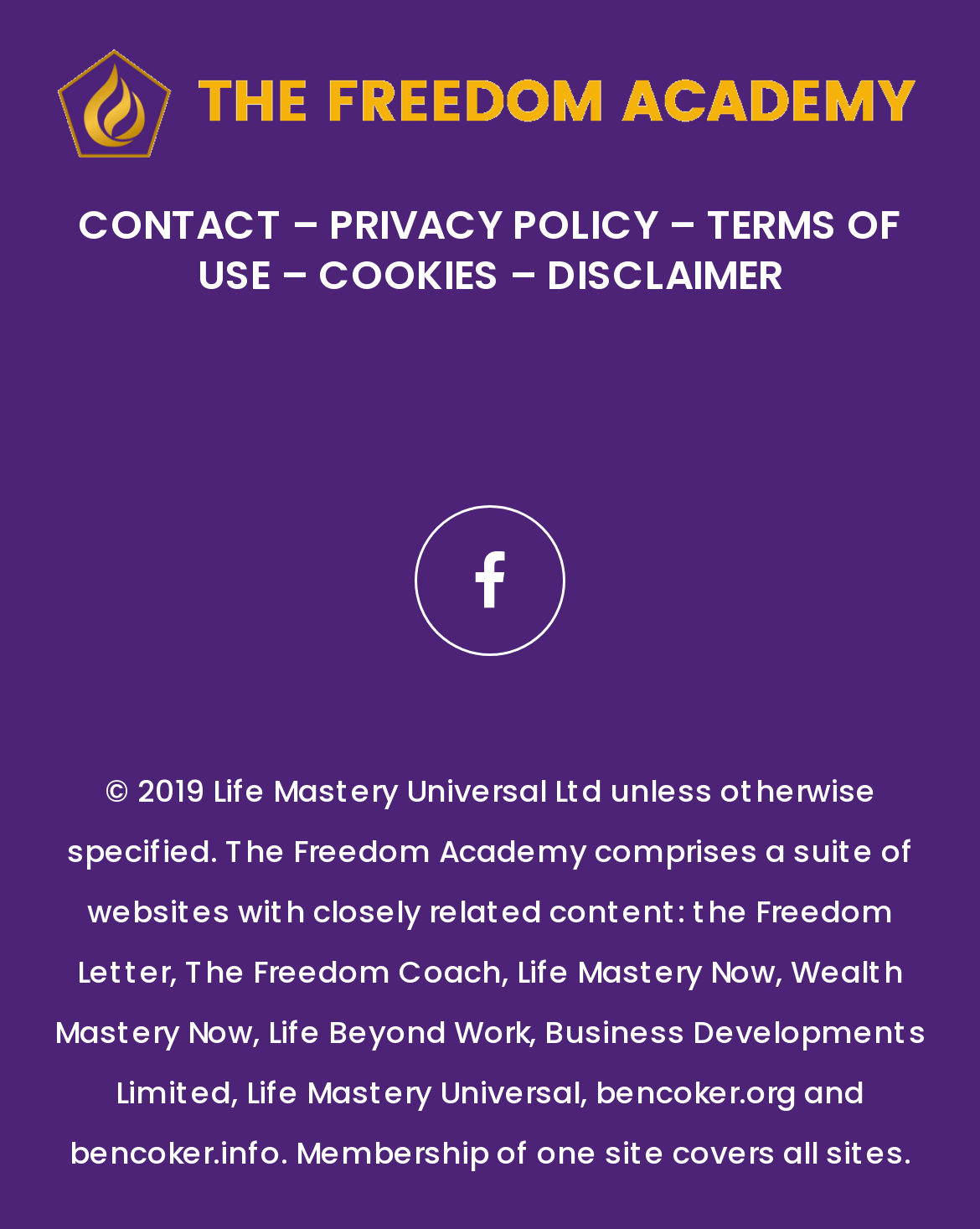Extract the bounding box coordinates for the described element: "PRIVACY POLICY". The coordinates should be represented as four float numbers between 0 and 1: [left, top, right, bottom].

[0.336, 0.16, 0.682, 0.207]